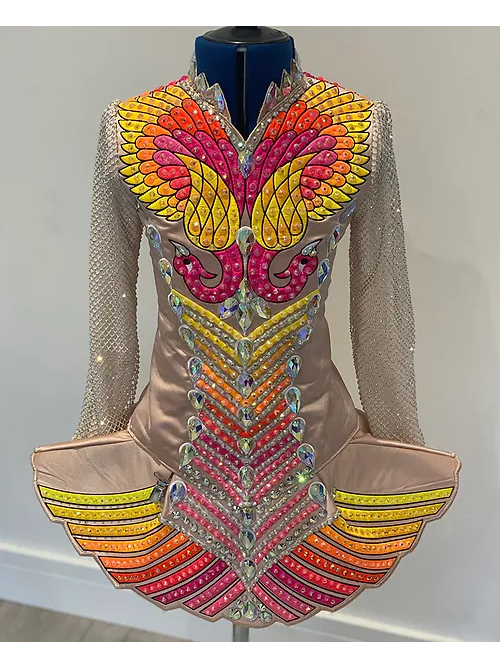Please reply to the following question using a single word or phrase: 
What type of stones are used on the sleeve area?

Diamante stones